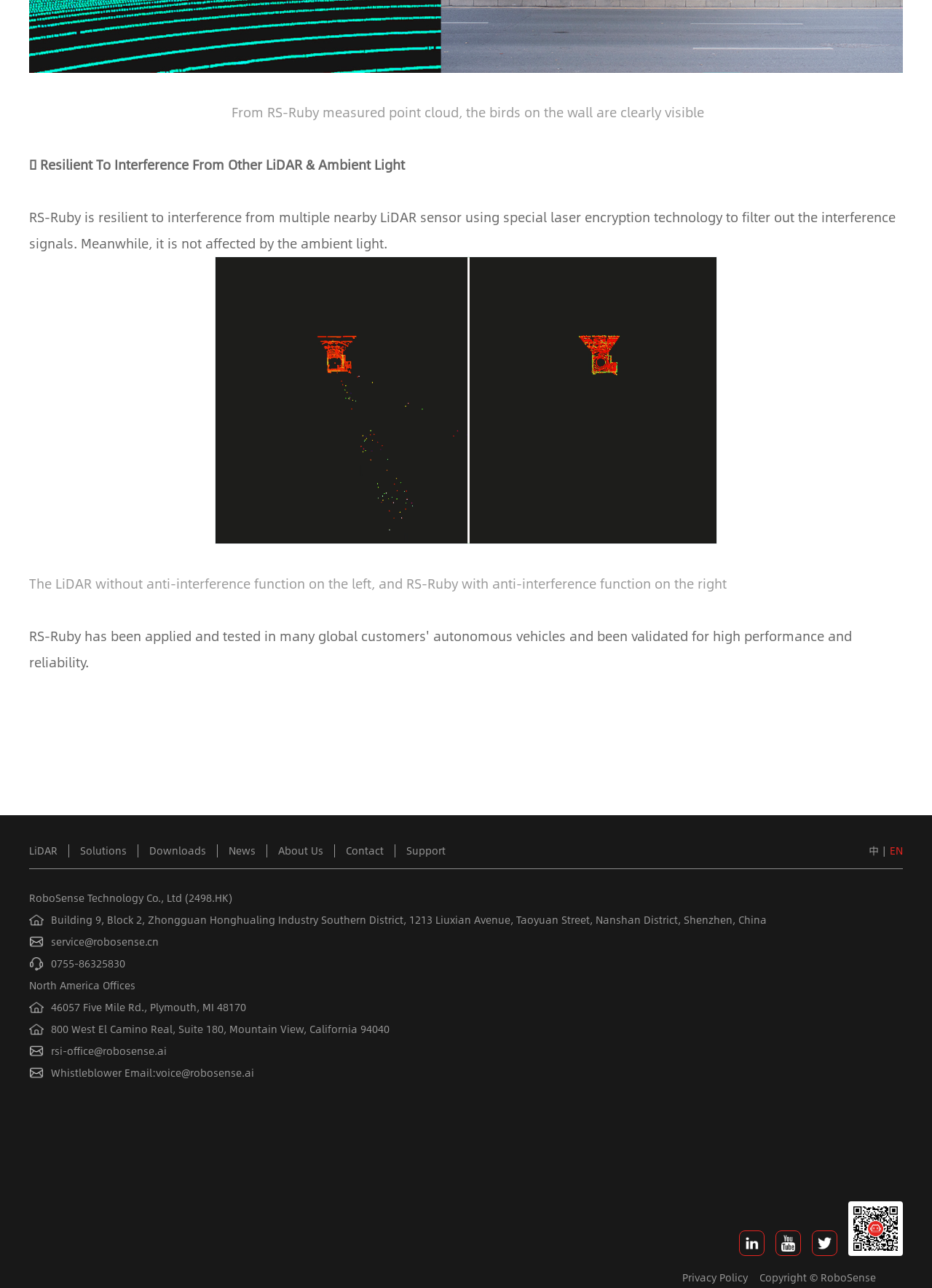Pinpoint the bounding box coordinates of the clickable area necessary to execute the following instruction: "View Privacy Policy". The coordinates should be given as four float numbers between 0 and 1, namely [left, top, right, bottom].

[0.732, 0.986, 0.803, 0.998]